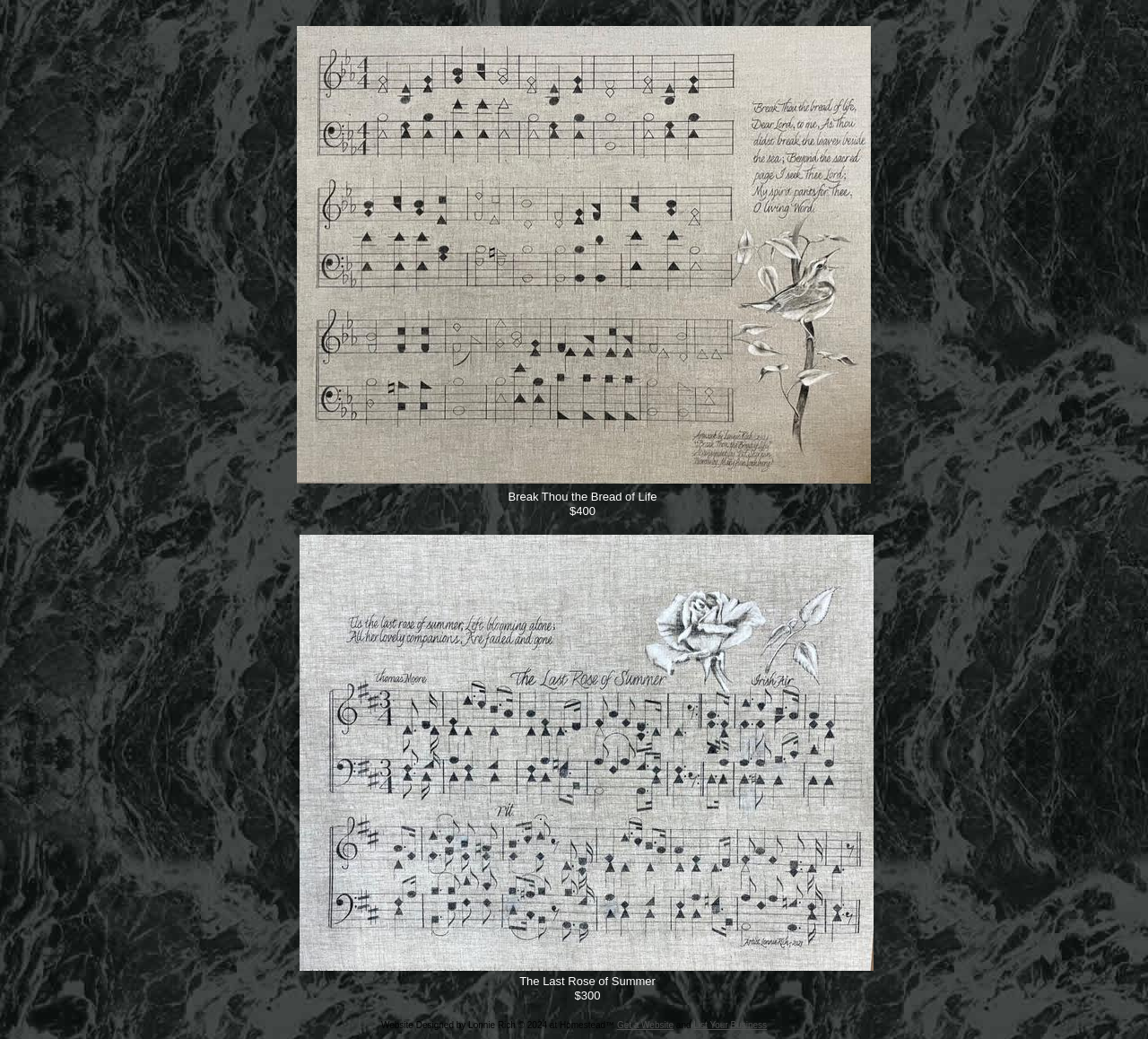What are the two options provided at the bottom of the page?
Provide a thorough and detailed answer to the question.

I found the links 'Get a Website' and 'List Your Business' at the bottom of the page, separated by the text 'and', so I concluded that the two options provided at the bottom of the page are 'Get a Website' and 'List Your Business'.